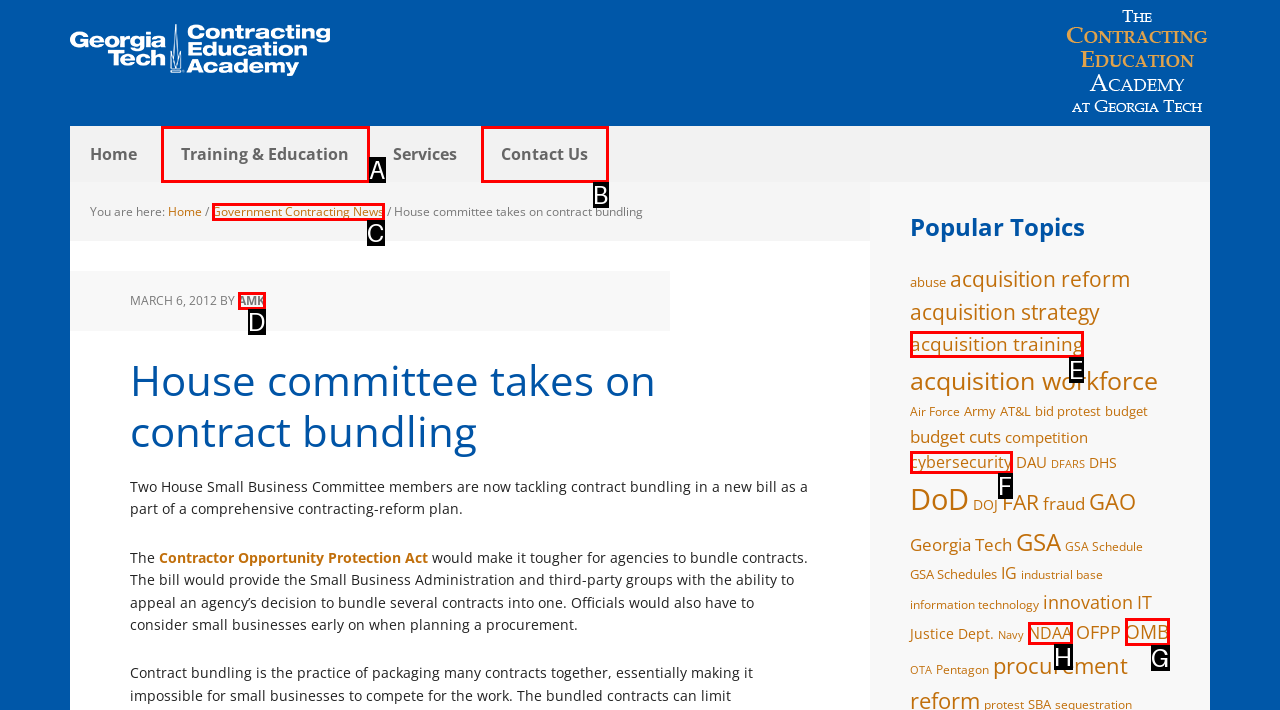Please select the letter of the HTML element that fits the description: Valentine’s Day at the Villa. Answer with the option's letter directly.

None